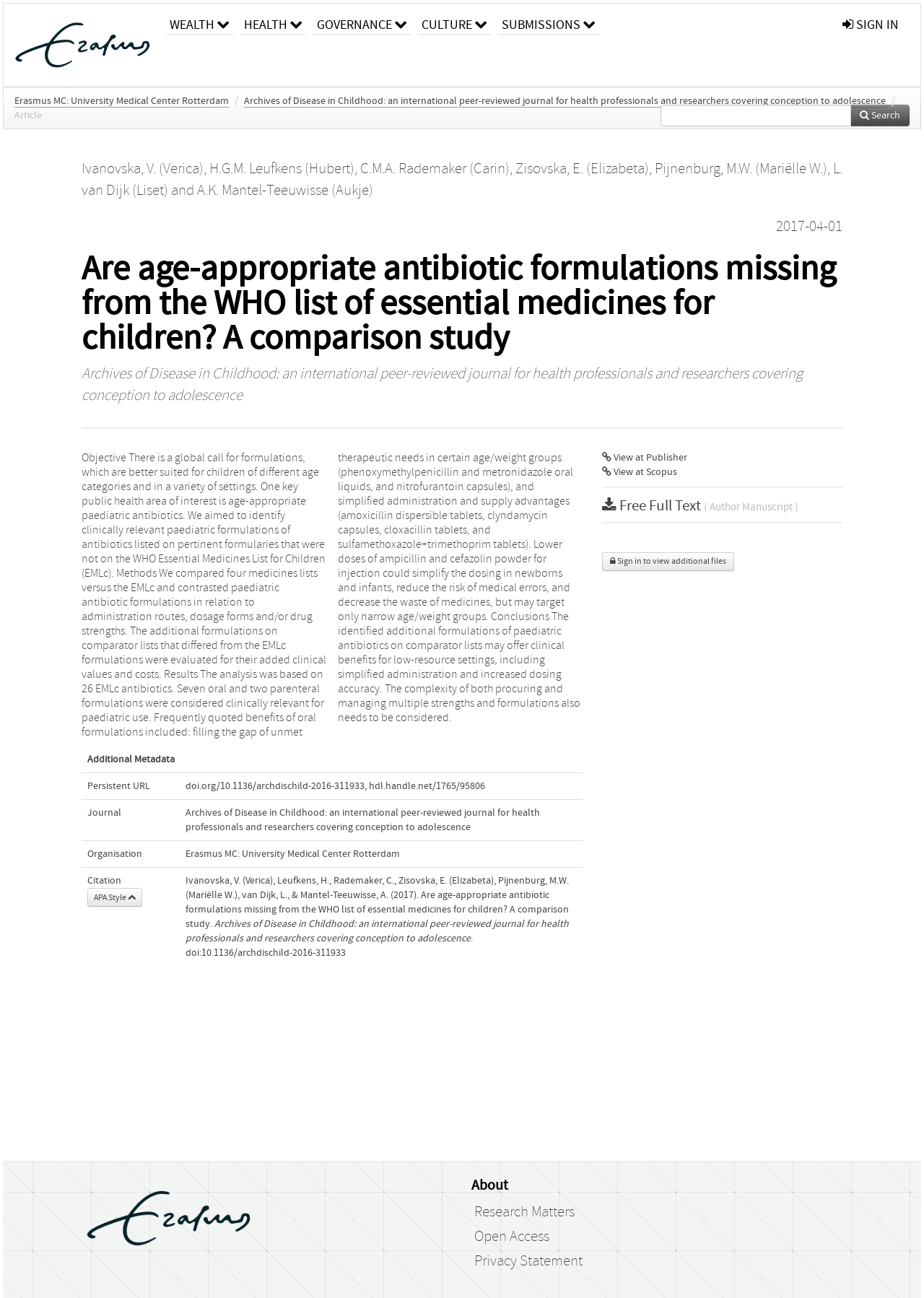What is the date of the article?
Refer to the screenshot and deliver a thorough answer to the question presented.

I found the answer by looking at the webpage, where it says '2017-04-01' in the section below the title. This suggests that the article was published on April 1, 2017.